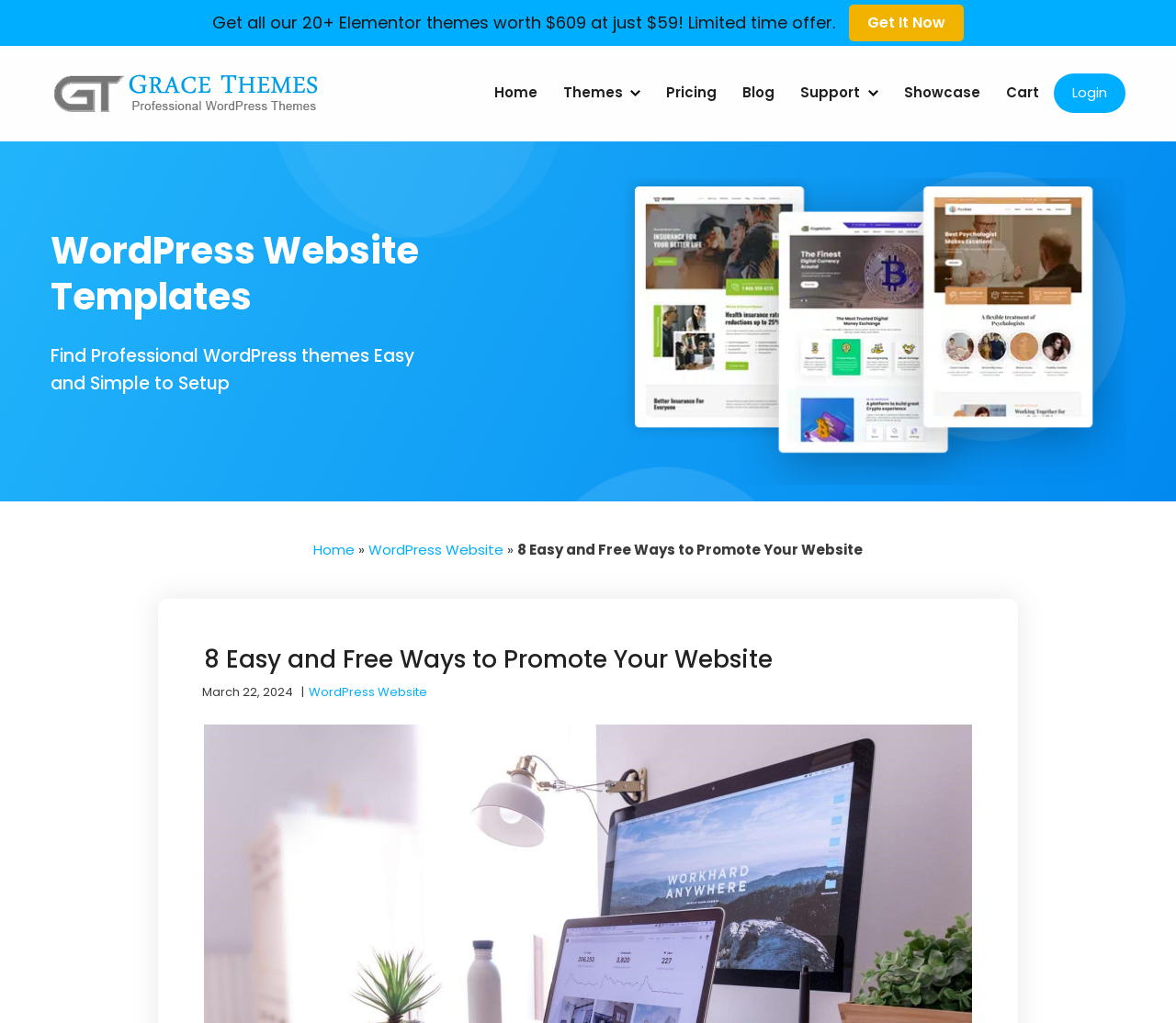Given the description of the UI element: "title="Grace Themes"", predict the bounding box coordinates in the form of [left, top, right, bottom], with each value being a float between 0 and 1.

[0.043, 0.067, 0.274, 0.129]